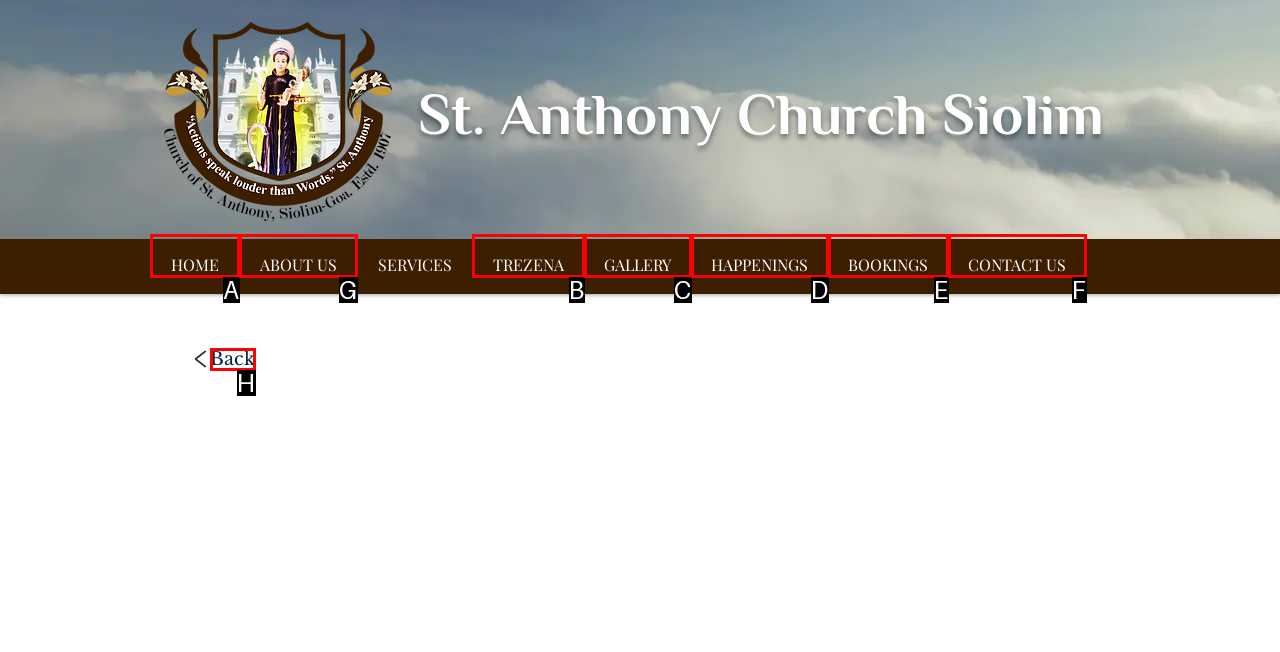Tell me the letter of the UI element I should click to accomplish the task: View December 2016 based on the choices provided in the screenshot.

None